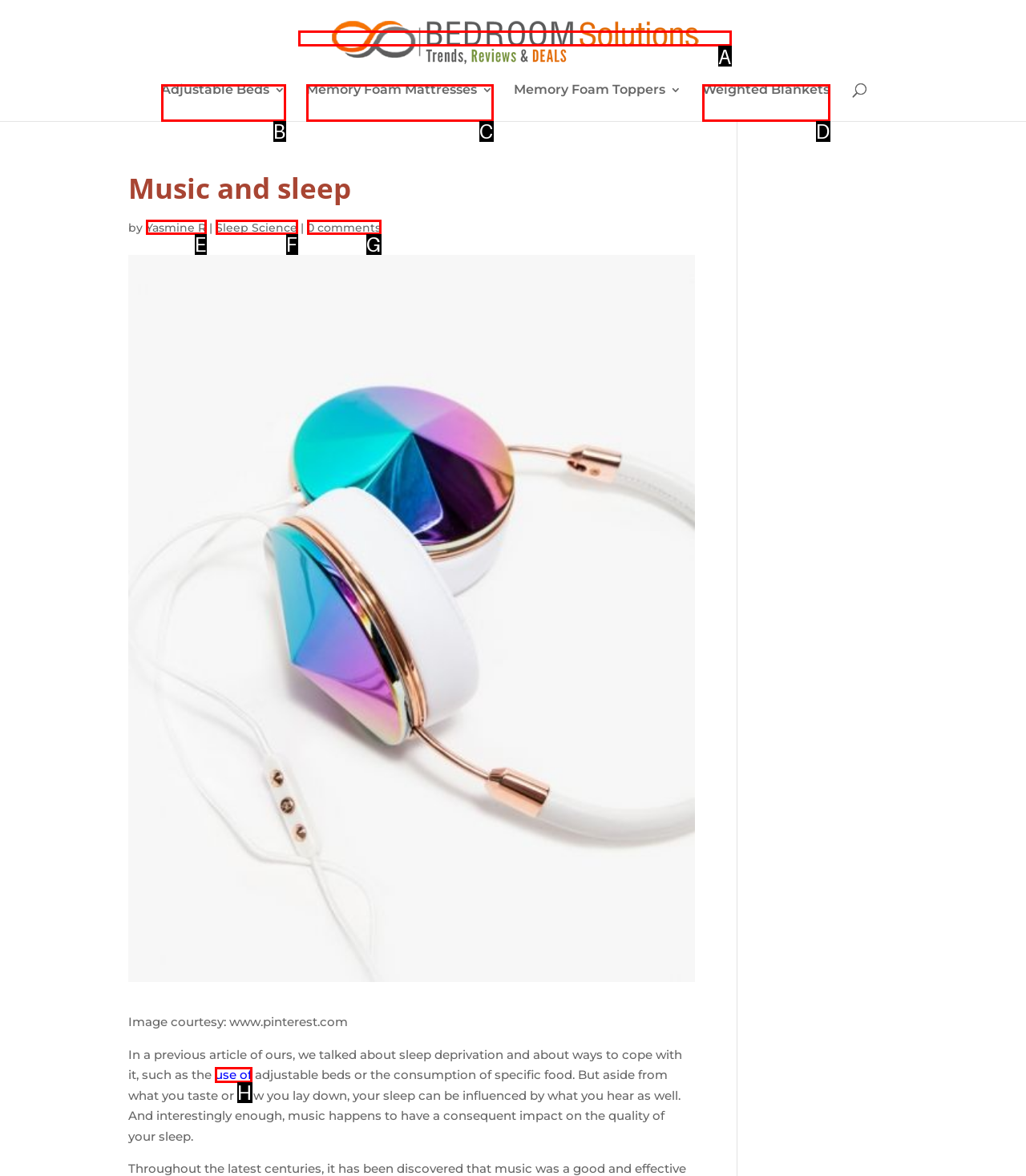Choose the HTML element that corresponds to the description: alt="Get Device Info App"
Provide the answer by selecting the letter from the given choices.

None